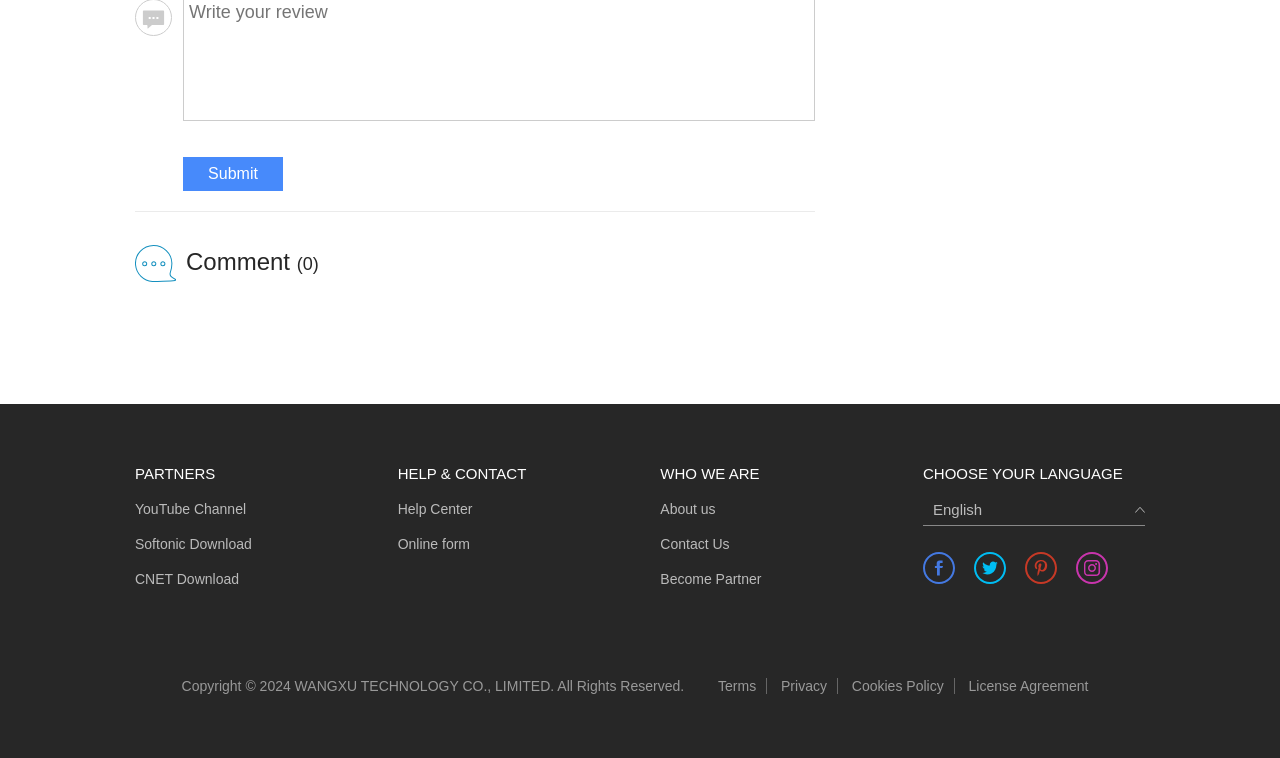Identify the bounding box coordinates for the region of the element that should be clicked to carry out the instruction: "View Terms". The bounding box coordinates should be four float numbers between 0 and 1, i.e., [left, top, right, bottom].

[0.553, 0.894, 0.599, 0.916]